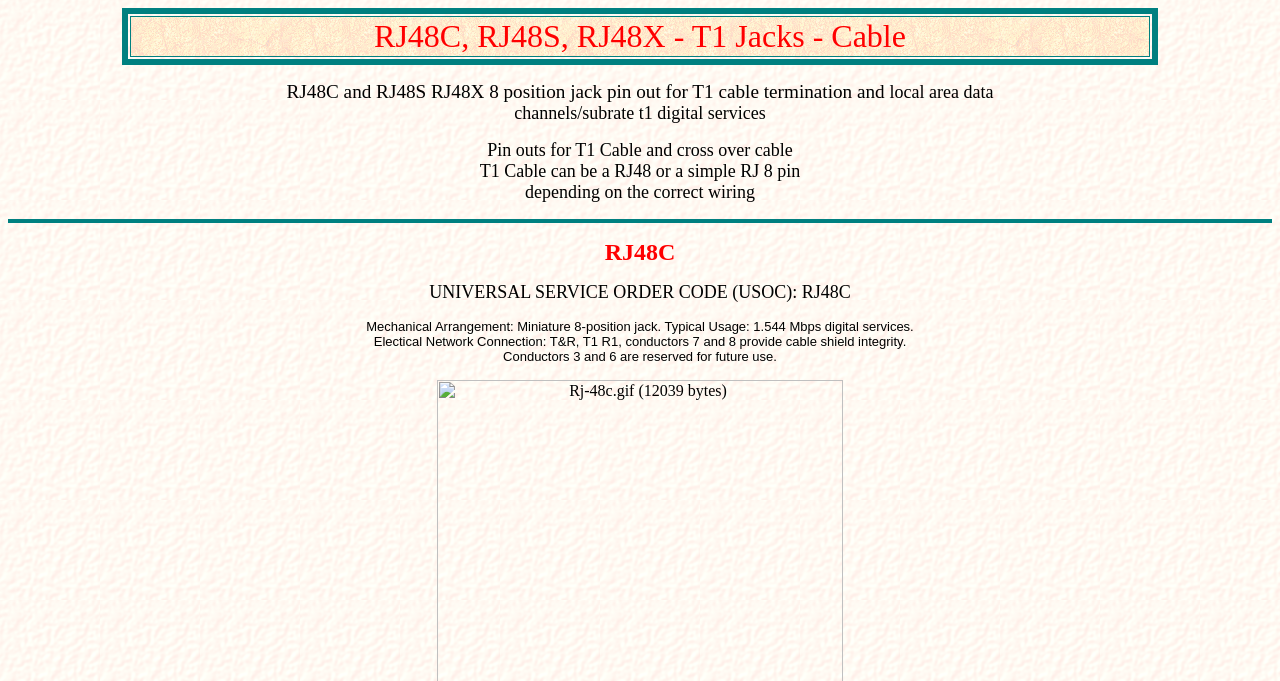Construct a comprehensive description capturing every detail on the webpage.

The webpage is about T1 Cable RJ48C and RJ48S RJ48X 8 position jack pin out for T1 termination by Bell. At the top, there is a table with a single row and cell containing the title "RJ48C, RJ48S, RJ48X - T1 Jacks - Cable". Below the table, there are several paragraphs of text. The first paragraph starts with "RJ48C and RJ48S RJ48X 8 position jack pin out for T1 cable termination and" and continues to describe local area data channels and subrate T1 digital services. The following paragraphs provide more information about Pin outs for T1 Cable and cross over cable, and the characteristics of T1 Cable.

After a horizontal separator, there is a section focused on RJ48C, with a heading "RJ48C" and subsequent paragraphs describing its universal service order code, mechanical arrangement, electrical network connection, and conductor usage.

Overall, the webpage is a technical resource providing detailed information about T1 Cable and its various aspects, with a focus on RJ48C and its specifications.